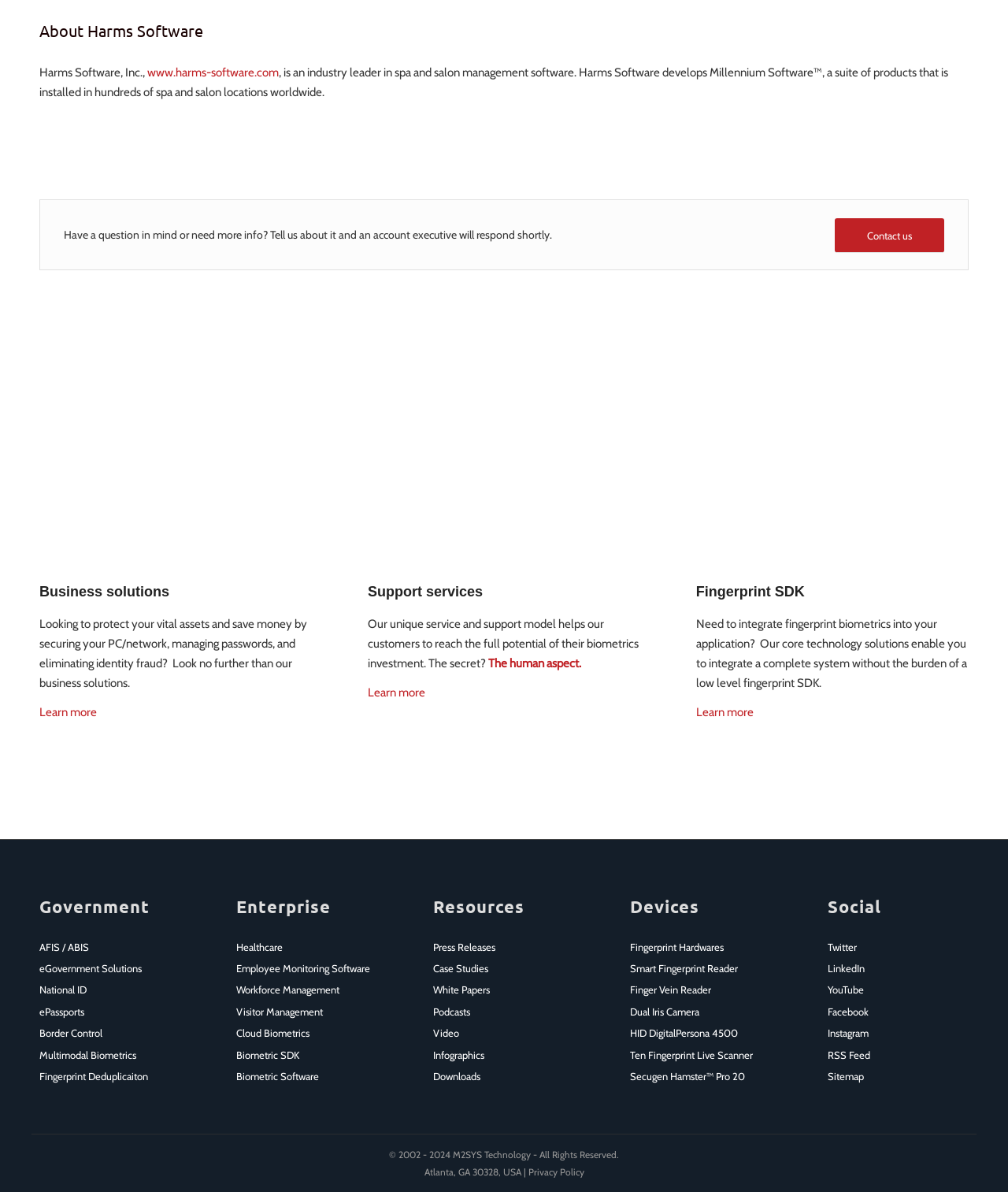Determine the bounding box coordinates for the UI element matching this description: "White Papers".

[0.43, 0.822, 0.492, 0.84]